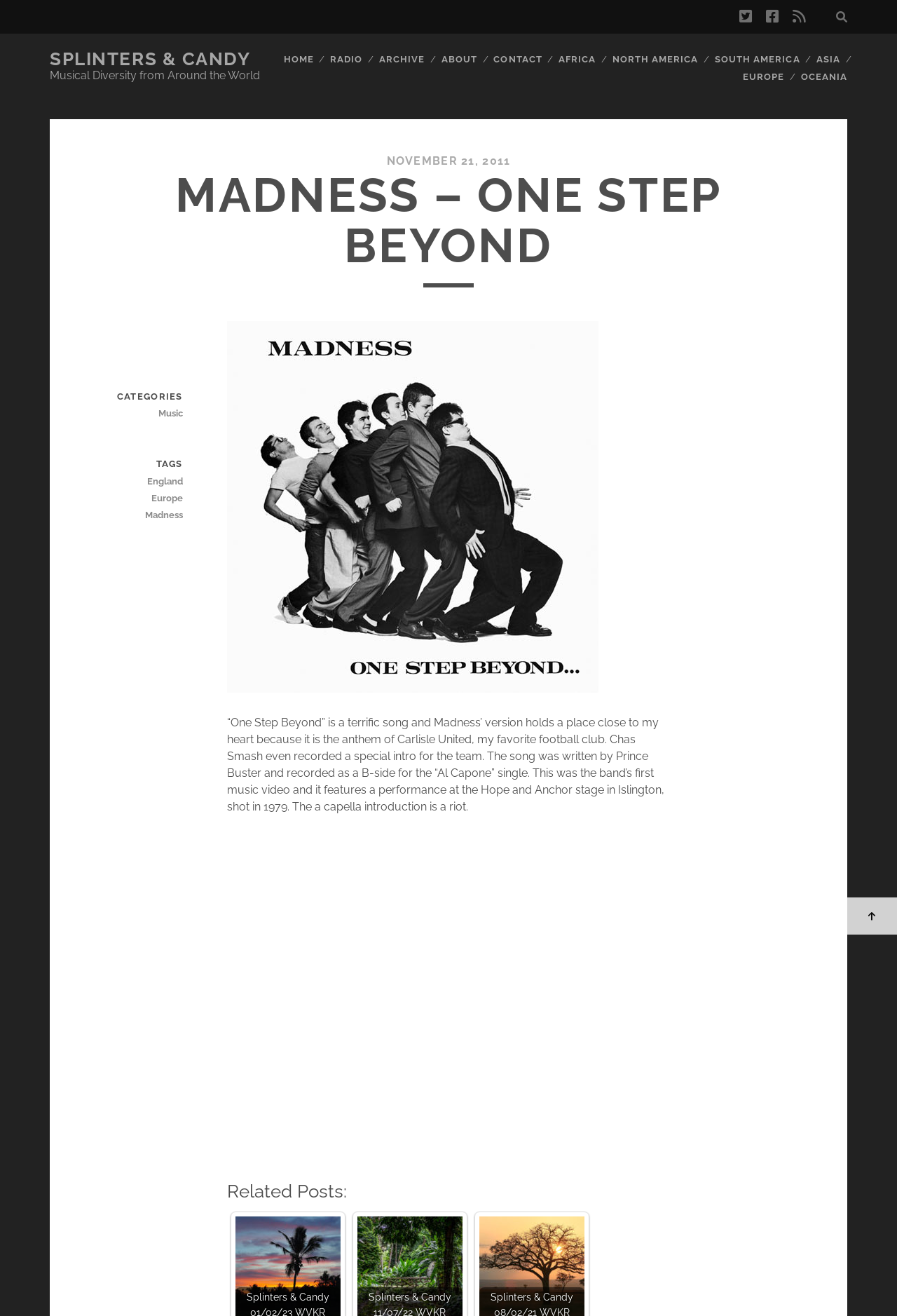Determine the bounding box coordinates of the target area to click to execute the following instruction: "Read the article about MADNESS – ONE STEP BEYOND."

[0.154, 0.129, 0.846, 0.206]